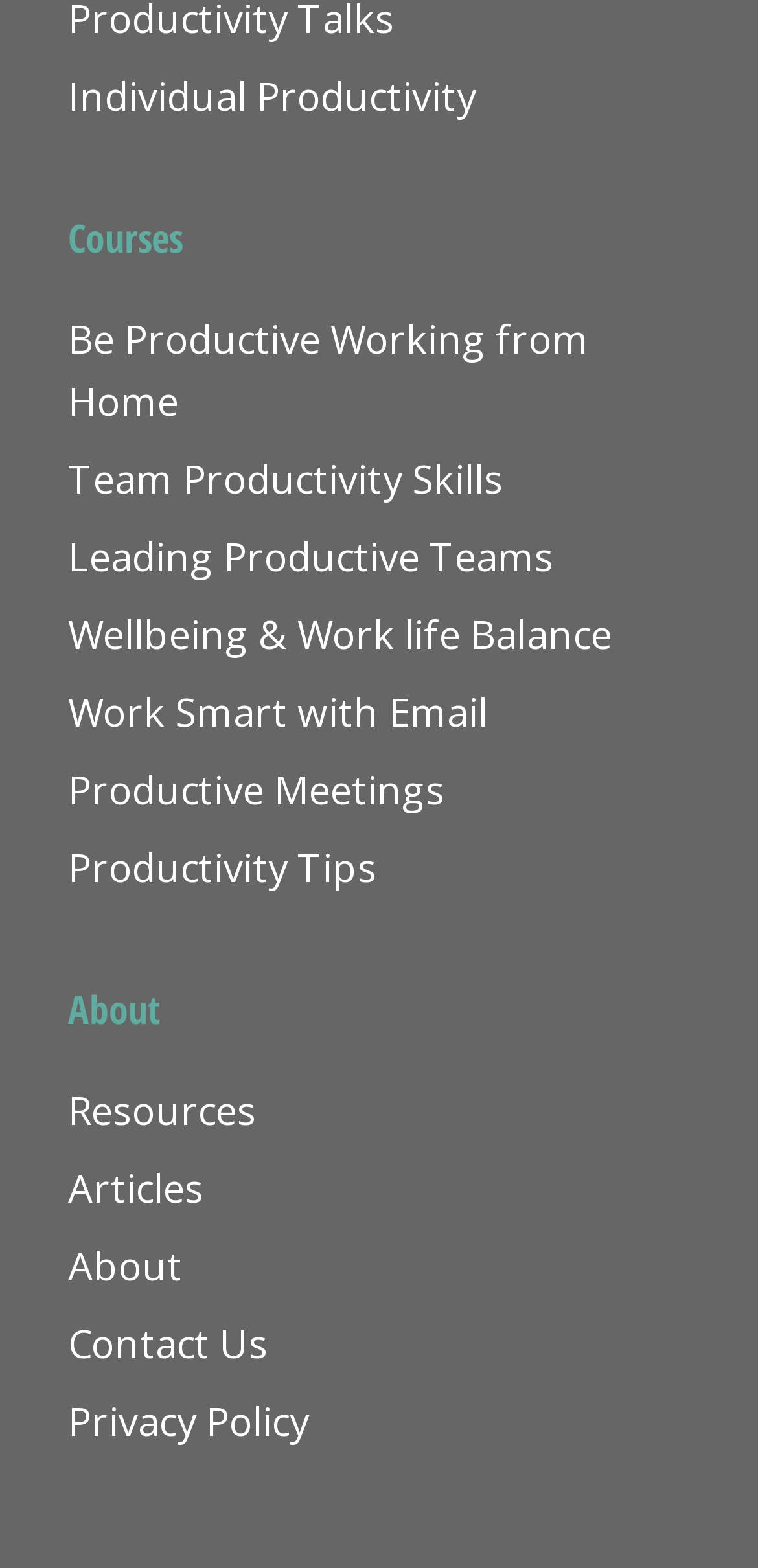What is the last link listed under 'About'?
Use the image to answer the question with a single word or phrase.

Privacy Policy